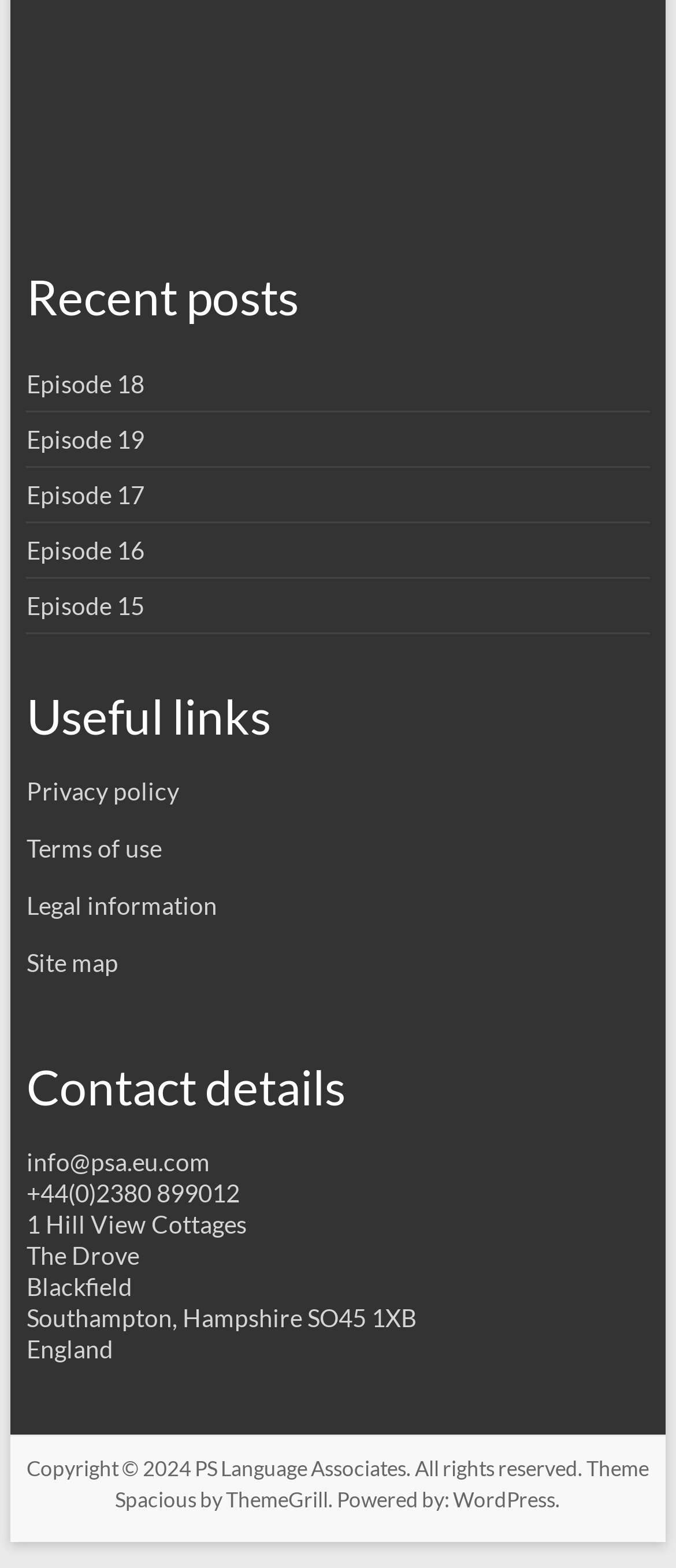What is the name of the podcast?
Refer to the image and provide a detailed answer to the question.

The name of the podcast can be found in the top-left corner of the webpage, where the logo is located, which is described as 'Delivering Development podcast logo'.